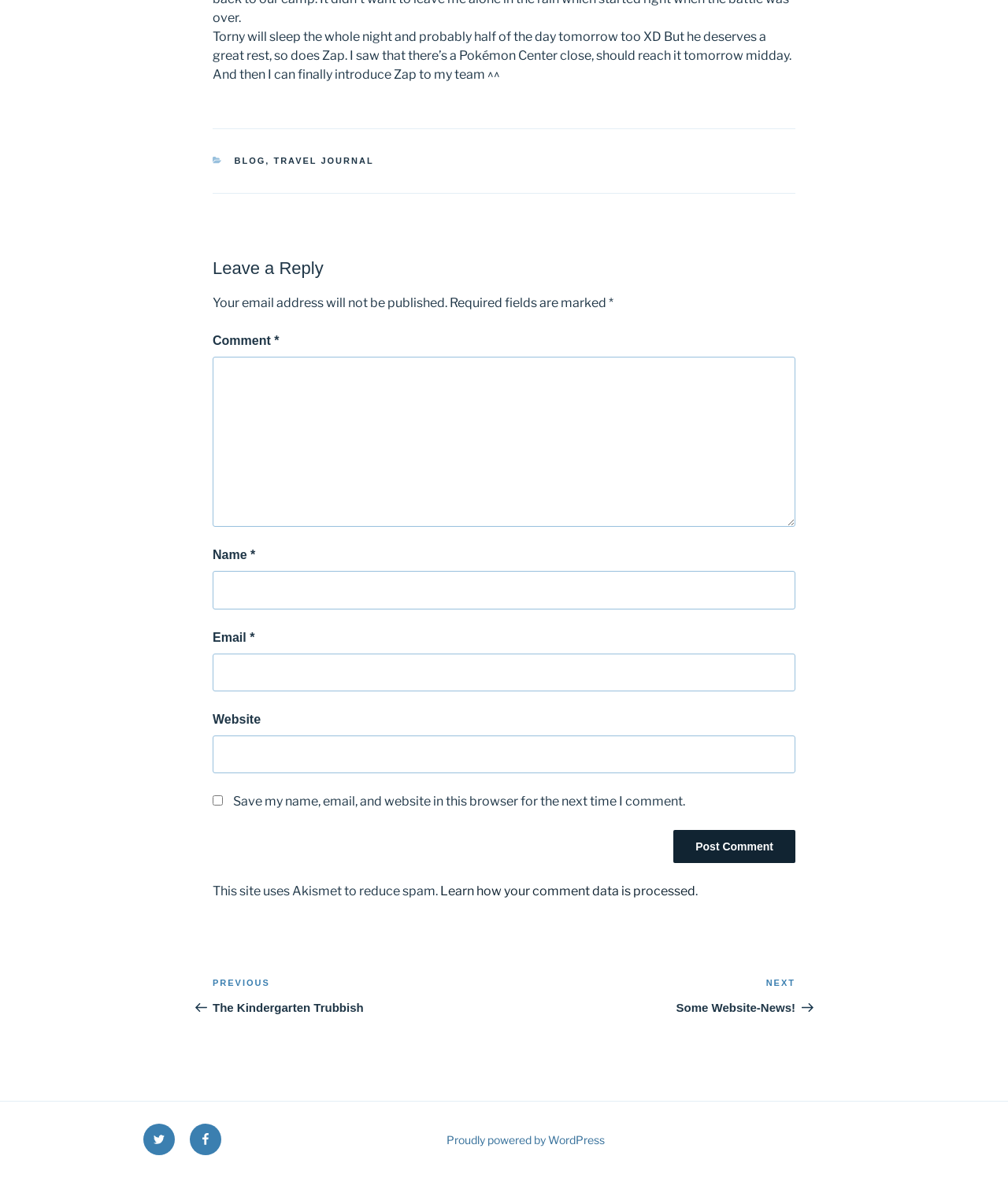Using the provided description: "alt="niche trends in 2024"", find the bounding box coordinates of the corresponding UI element. The output should be four float numbers between 0 and 1, in the format [left, top, right, bottom].

None